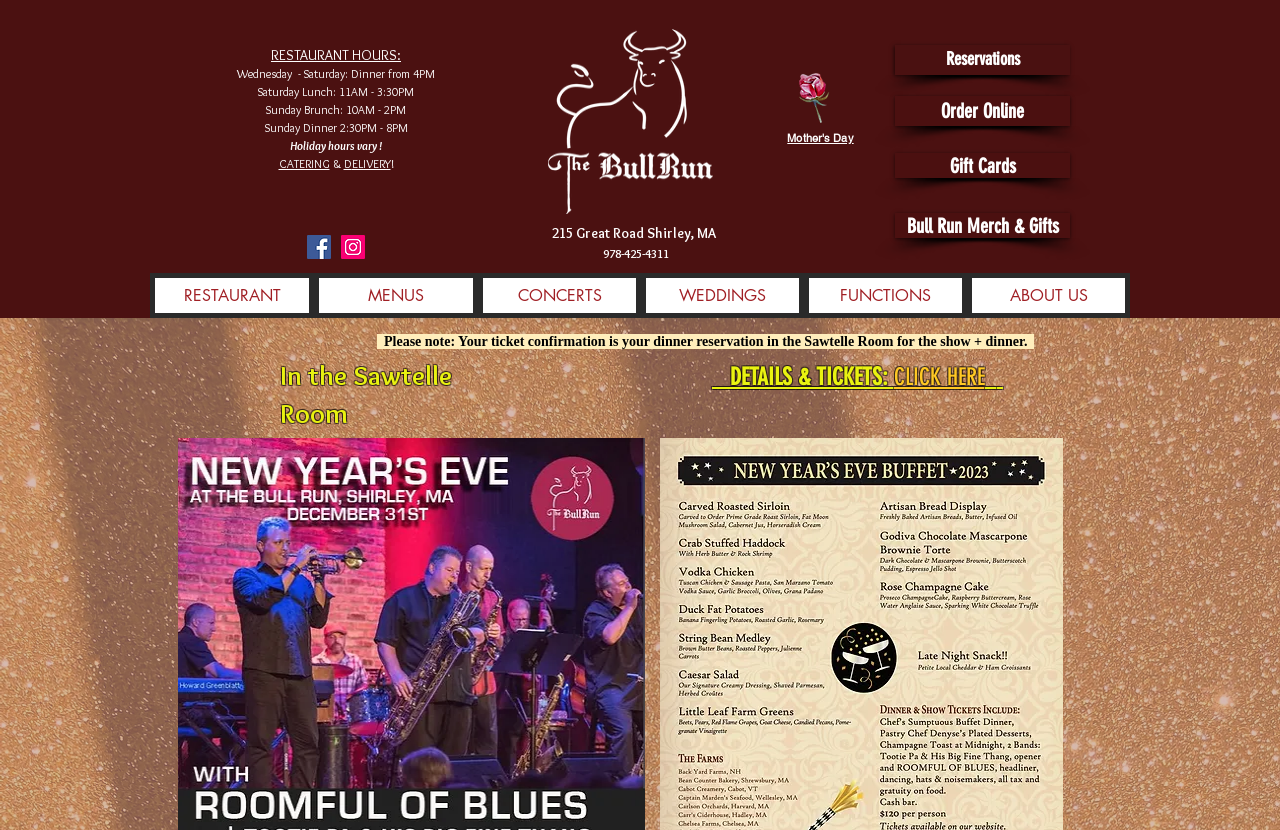Locate the bounding box coordinates of the item that should be clicked to fulfill the instruction: "Order food online".

[0.699, 0.116, 0.836, 0.152]